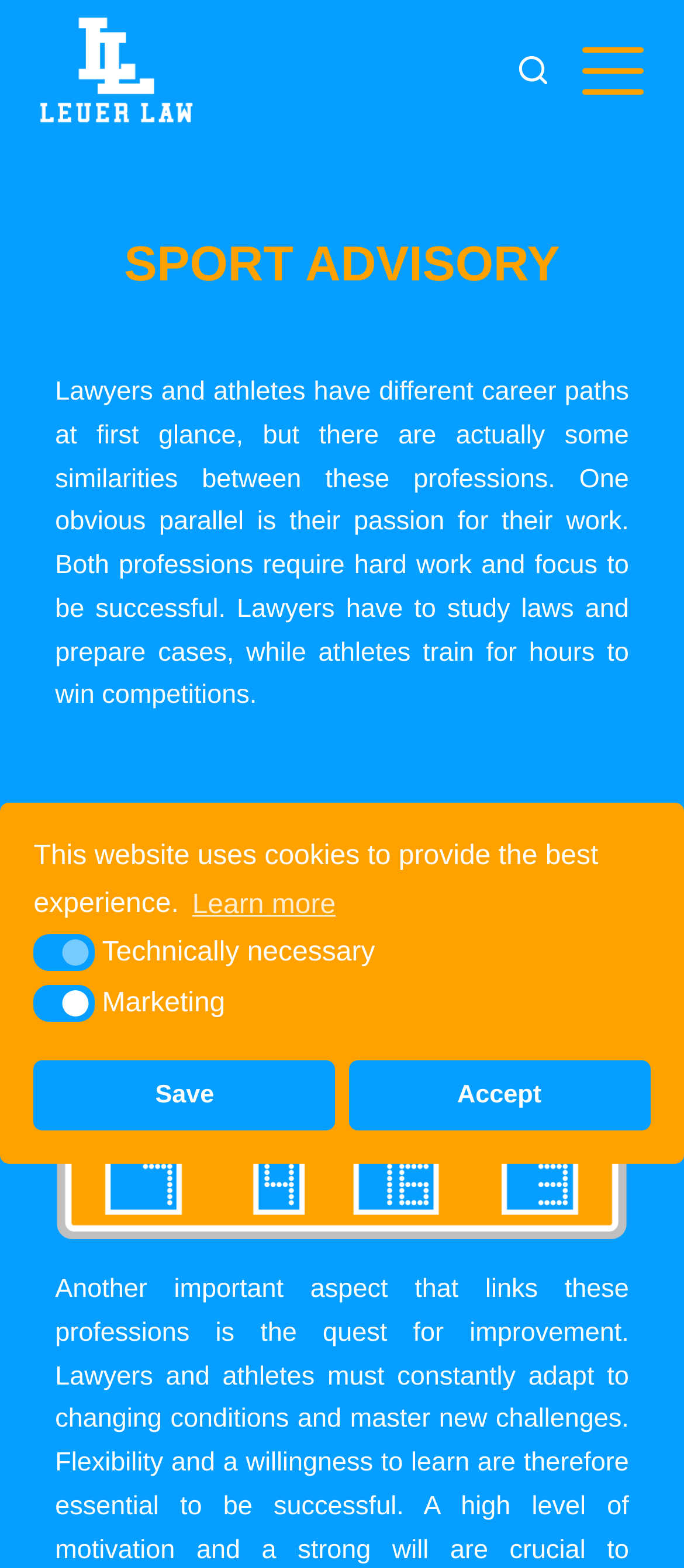Offer a meticulous caption that includes all visible features of the webpage.

The webpage is titled "SPORTBERATUNG – Leuer Law" and has a prominent link to "Skip to content" at the top left corner. Below this link, there is a logo of "Leuer Law" which is an image accompanied by a link. 

On the top right side, there are two buttons: "Open search form" and "Open off canvas". The "Open off canvas" button, when clicked, reveals a section with a heading "SPORT ADVISORY" and a paragraph of text that discusses the similarities between lawyers and athletes. This section also contains a figure with an image.

At the bottom of the page, there is a dialog box for cookie consent, which takes up most of the width of the page. The dialog box has a heading that reads "This website uses cookies to provide the best experience." Below this, there are three sections: "learn more about cookies", "Technically necessary", and "Marketing". The "learn more about cookies" section has a button, and the "Technically necessary" and "Marketing" sections are static text. There are two buttons at the bottom of the dialog box: "deny cookies" and "accept cookies".